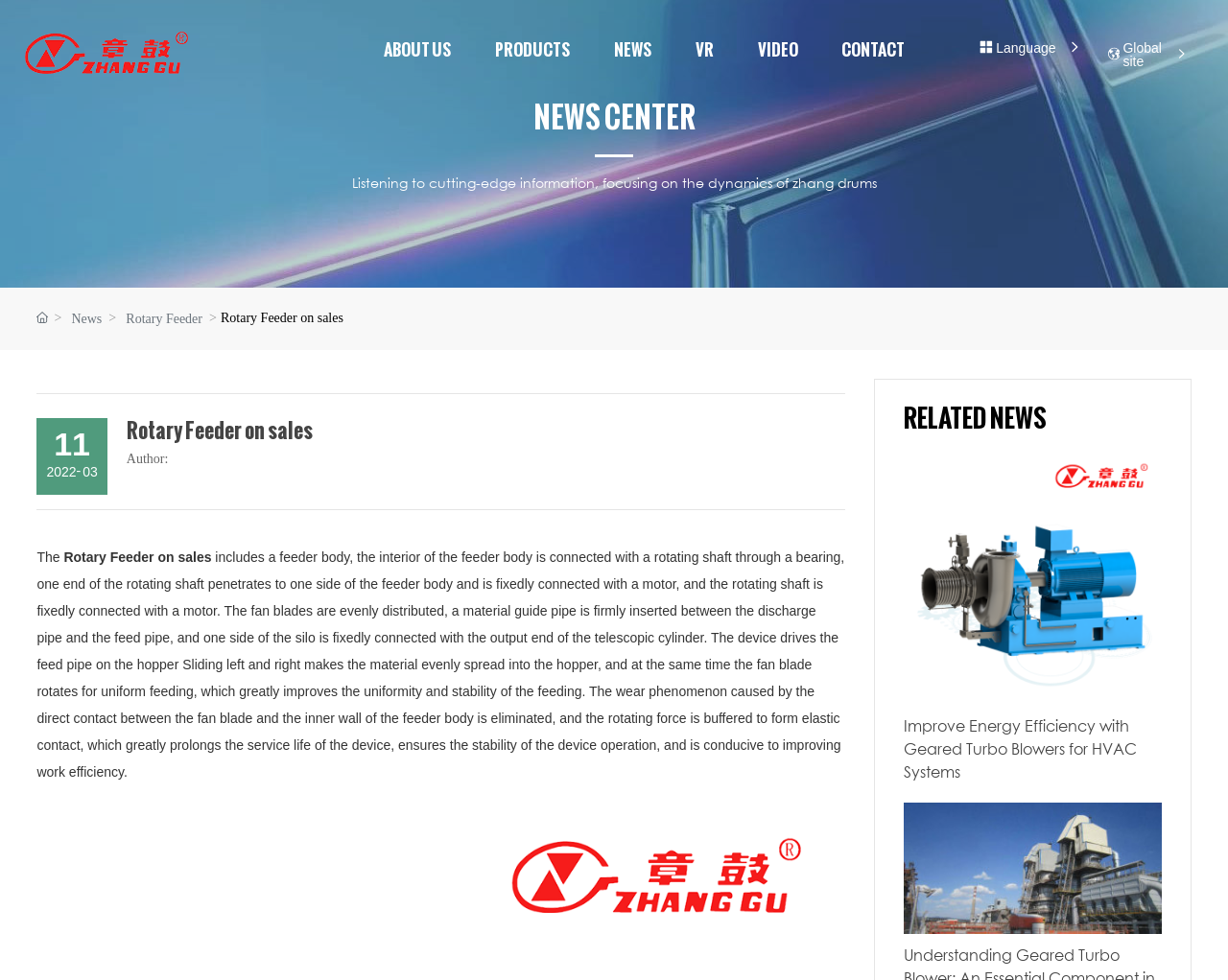Could you locate the bounding box coordinates for the section that should be clicked to accomplish this task: "Click ABOUT US".

[0.313, 0.023, 0.367, 0.078]